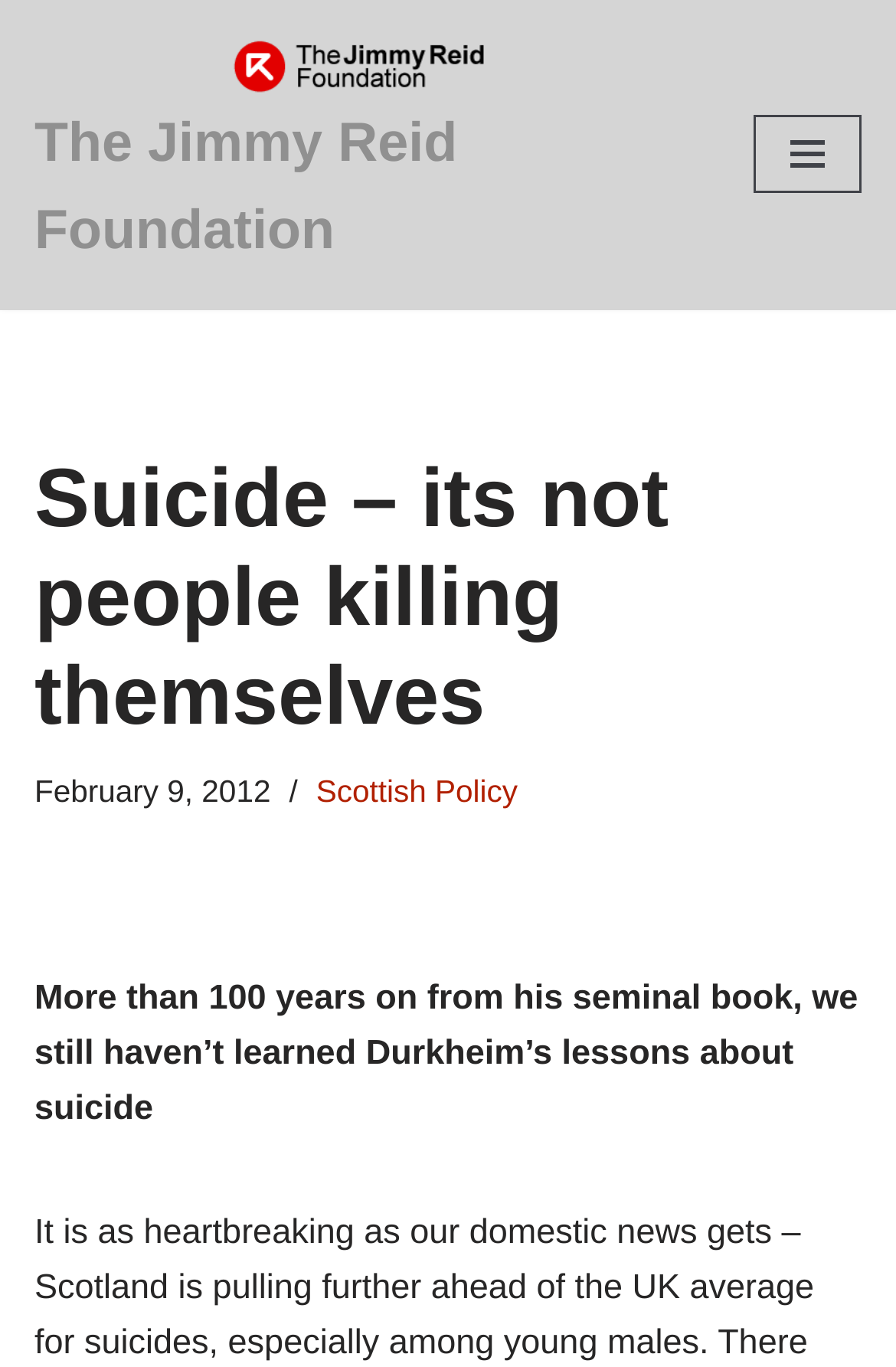What is the date of the article?
Respond with a short answer, either a single word or a phrase, based on the image.

February 9, 2012